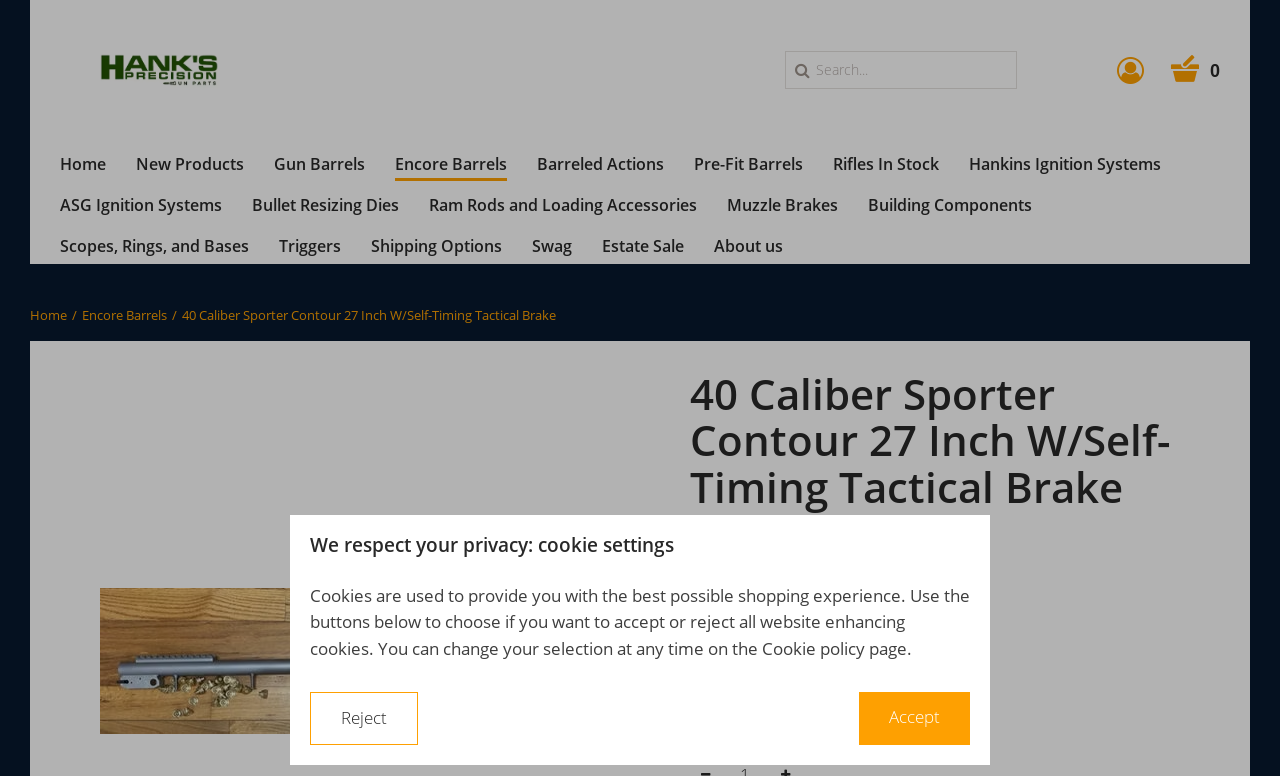Find the coordinates for the bounding box of the element with this description: "Reject".

[0.242, 0.892, 0.327, 0.96]